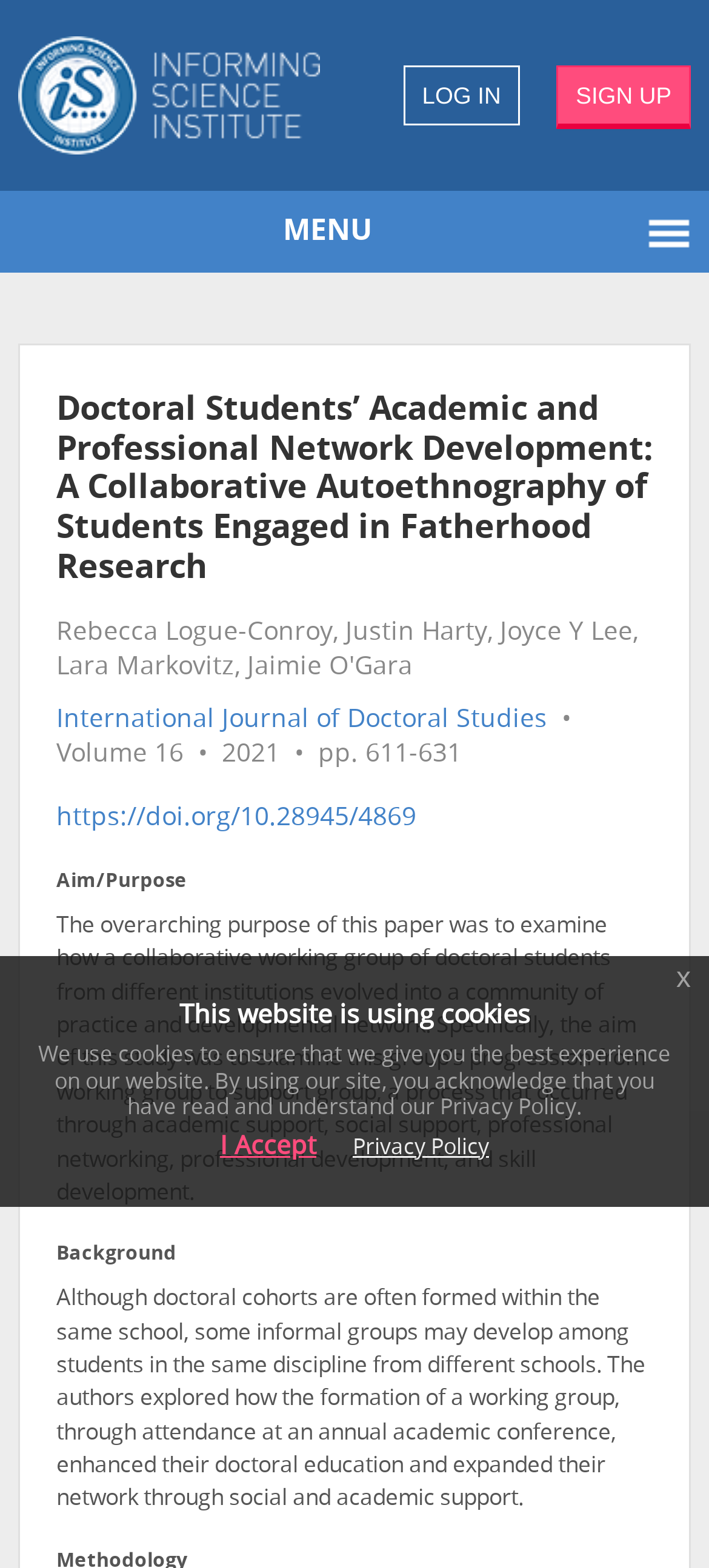Offer an in-depth caption of the entire webpage.

The webpage appears to be an academic article or research paper titled "Doctoral Students’ Academic and Professional Network Development: A Collaborative Autoethnography of Students Engaged in Fatherhood Research". 

At the top left corner, there is a link to the "Informing Science Institute" accompanied by an image with the same name. On the top right corner, there are three links: "LOG IN", "SIGN UP", and "MENU". 

Below the top section, the title of the article is displayed prominently. Underneath the title, there is a link to the "International Journal of Doctoral Studies" along with the volume, year, and page numbers of the article. 

The article itself is divided into sections, including "Aim/Purpose" and "Background", each with a brief summary of the research. The "Aim/Purpose" section describes the study's objective to examine how a collaborative working group of doctoral students evolved into a community of practice and developmental network. The "Background" section provides context on how informal groups may develop among students in the same discipline from different schools.

At the bottom of the page, there is a notification about the website using cookies, along with a brief explanation and links to the "Privacy Policy" and an "I Accept" button. On the bottom right corner, there is a small "x" link, likely to close the notification.